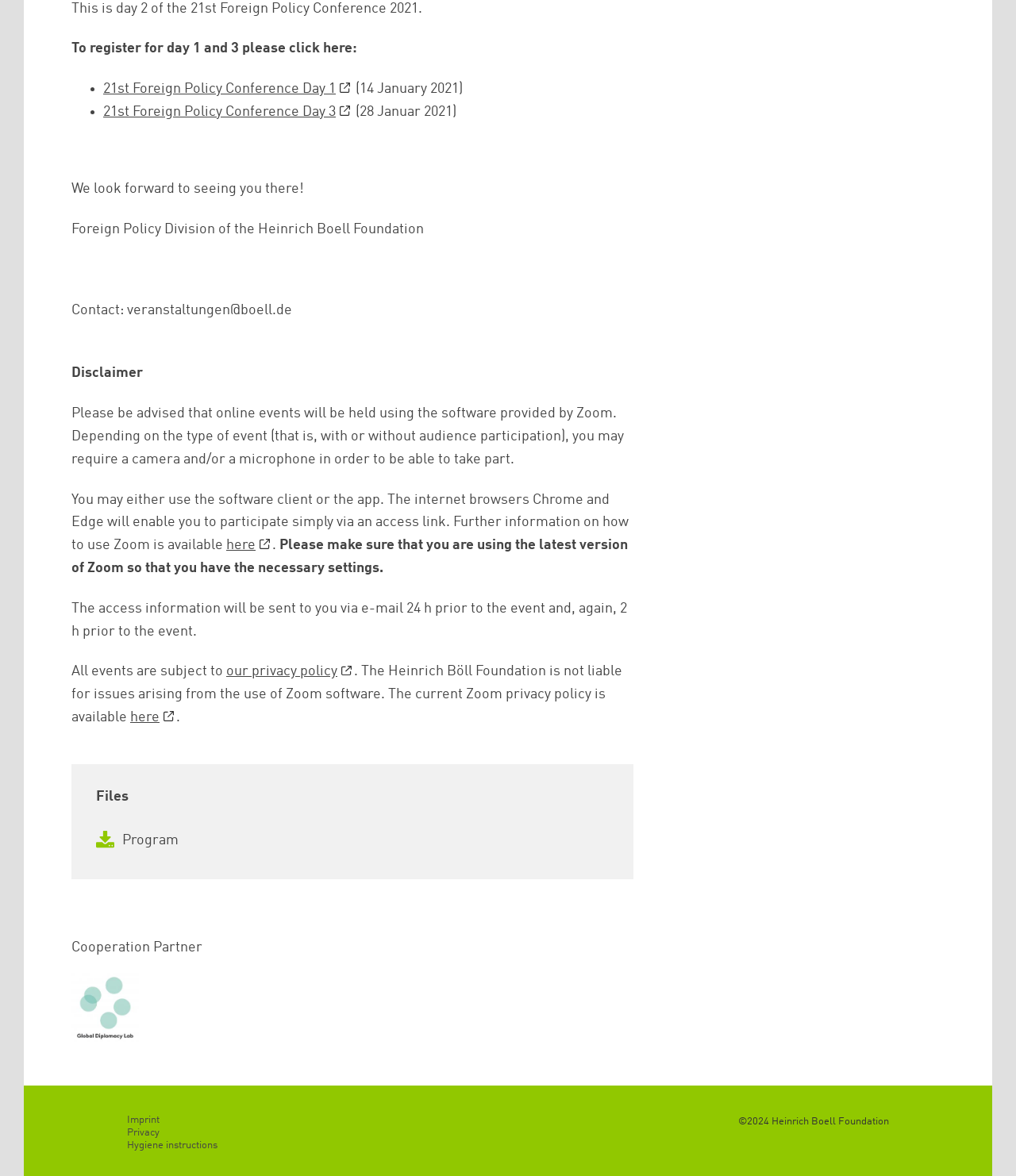Find the bounding box coordinates for the area that should be clicked to accomplish the instruction: "learn more about Zoom usage".

[0.223, 0.458, 0.268, 0.47]